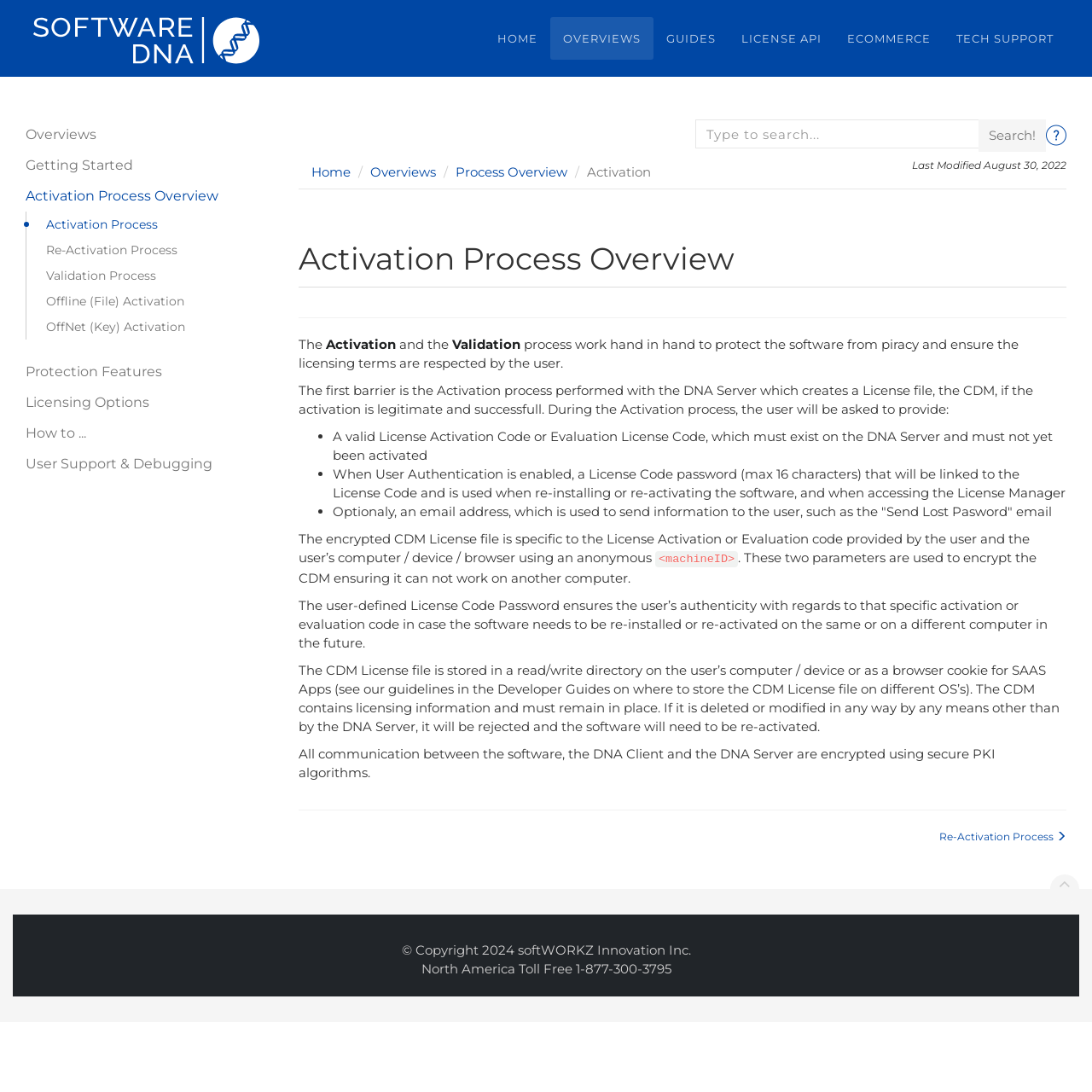Can you find the bounding box coordinates for the element that needs to be clicked to execute this instruction: "Click on the 'TECH SUPPORT' link"? The coordinates should be given as four float numbers between 0 and 1, i.e., [left, top, right, bottom].

[0.864, 0.016, 0.977, 0.055]